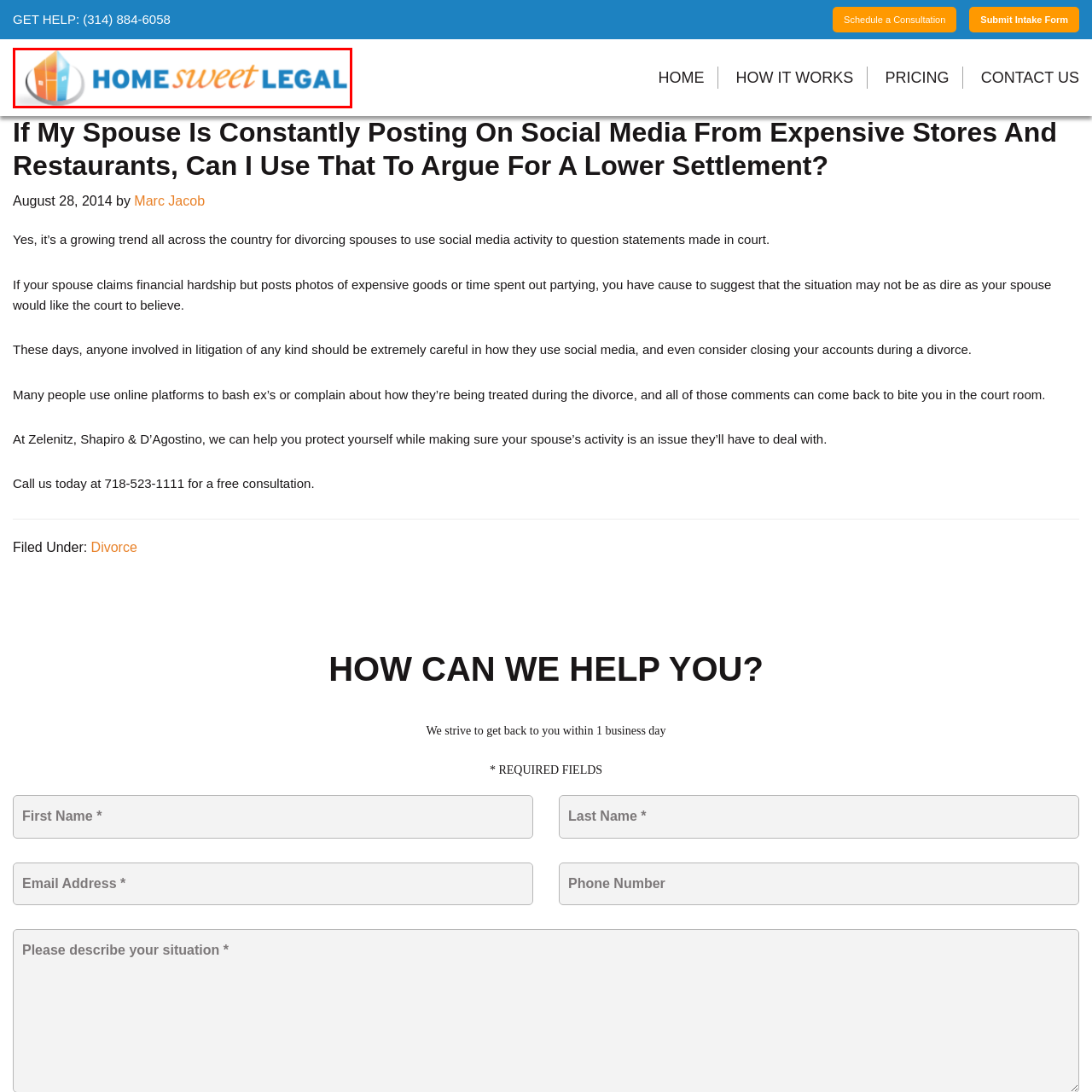Analyze the image surrounded by the red box and respond concisely: What do the interconnected files or folders symbolize?

organization and legal documents